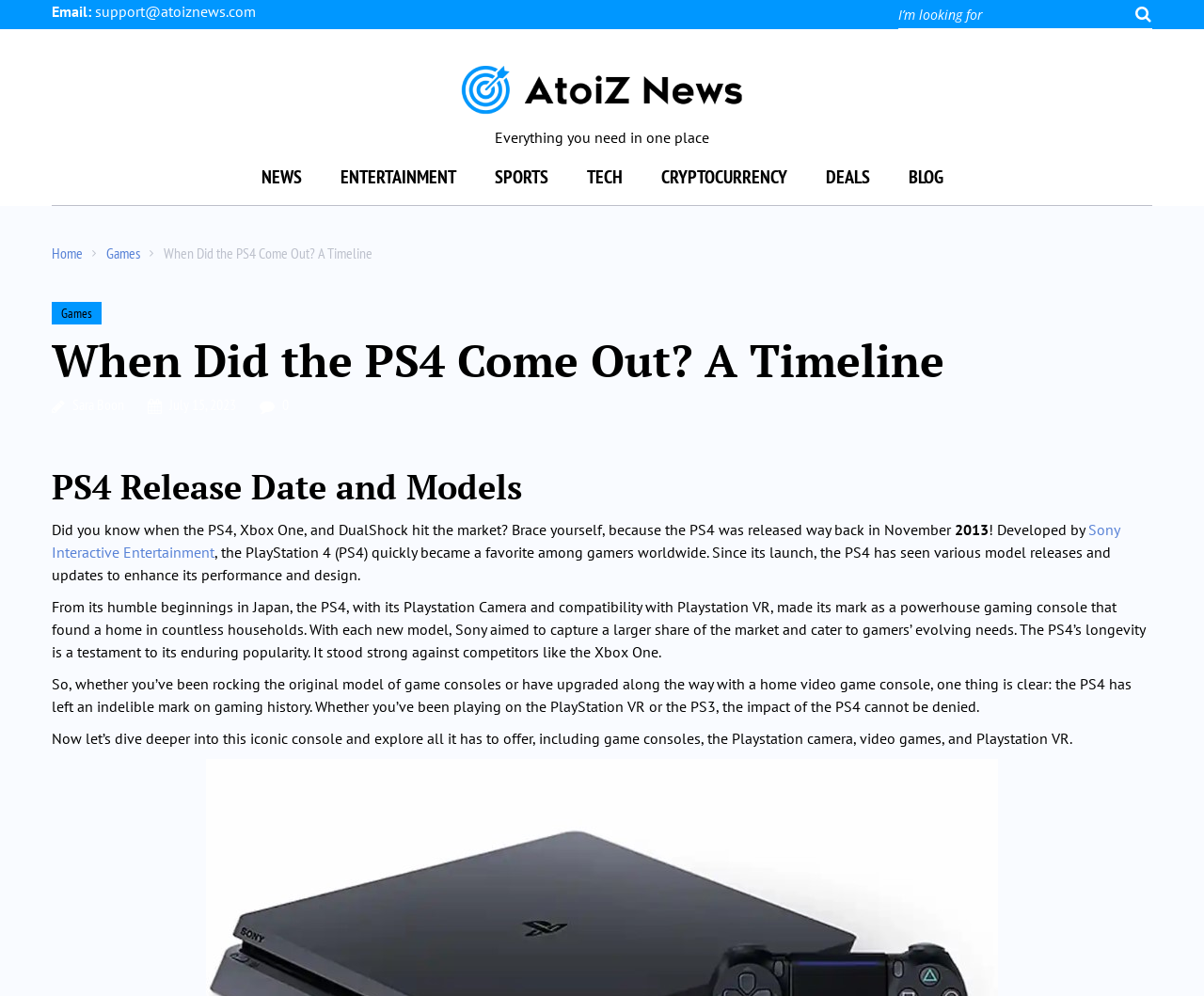Summarize the webpage with intricate details.

This webpage is about the history of the PlayStation 4 (PS4) console. At the top, there is a search bar with a magnifying glass icon on the right side, accompanied by a "Search for:" label. Below the search bar, there is a navigation menu with links to different sections of the website, including "NEWS", "ENTERTAINMENT", "SPORTS", "TECH", "CRYPTOCURRENCY", "DEALS", and "BLOG".

On the left side of the page, there is a vertical menu with links to "Home", "Games", and the current page, "When Did the PS4 Come Out? A Timeline". The main content of the page is divided into sections, with headings and paragraphs of text. The first section has a heading "When Did the PS4 Come Out? A Timeline" and provides an introduction to the PS4 console, mentioning its release date in November 2013 and its development by Sony Interactive Entertainment.

The next section has a heading "PS4 Release Date and Models" and provides more information about the PS4's history, including its various model releases and updates. The text is accompanied by no images, but there is an image of the "AtoiZ News" logo at the top of the page. There are also several links to other pages, including the author's name, "Sara Boon", and the date of publication, "July 15, 2023".